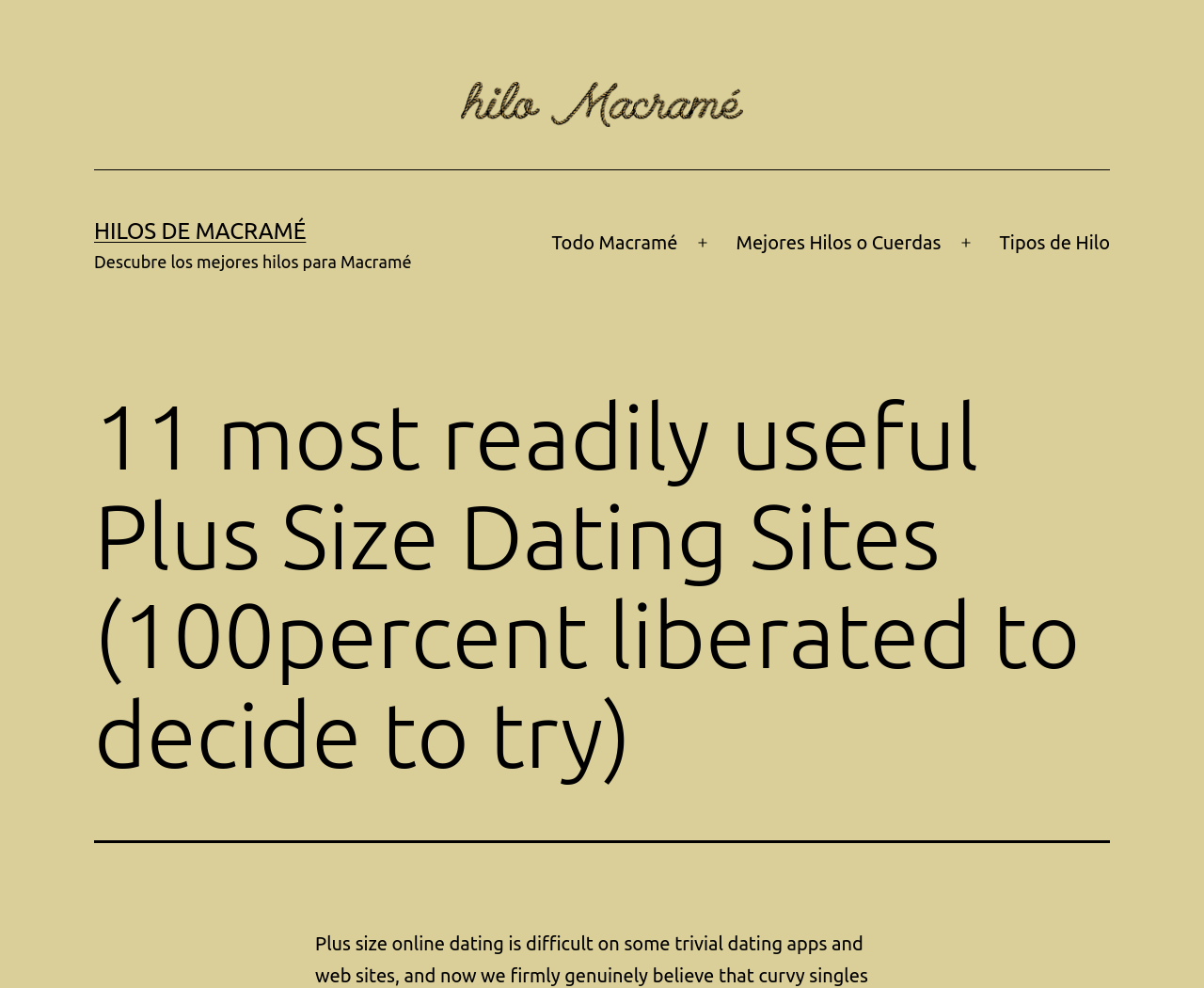Identify the bounding box for the described UI element. Provide the coordinates in (top-left x, top-left y, bottom-right x, bottom-right y) format with values ranging from 0 to 1: Abrir el menú

[0.567, 0.222, 0.601, 0.27]